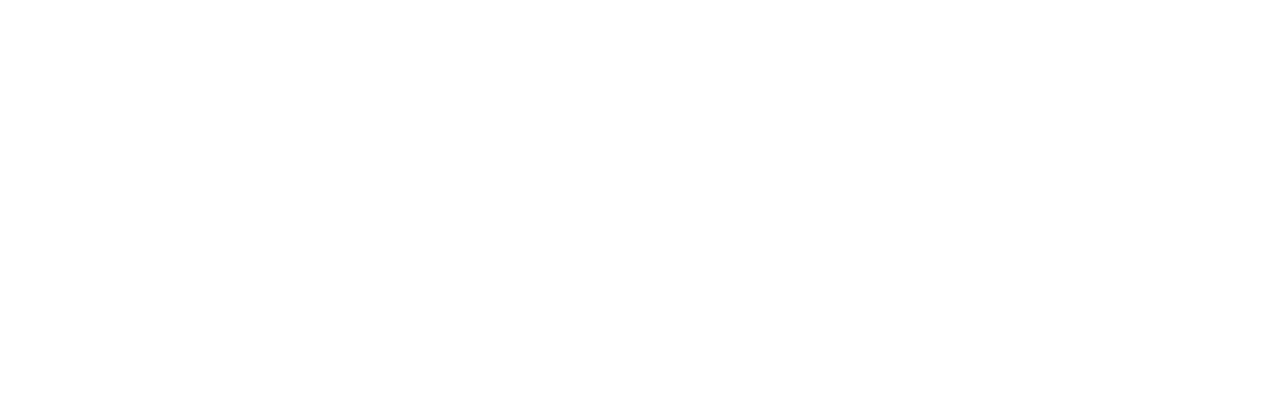Respond with a single word or short phrase to the following question: 
Who is the intended audience of the article?

Readers interested in roller shutter technologies